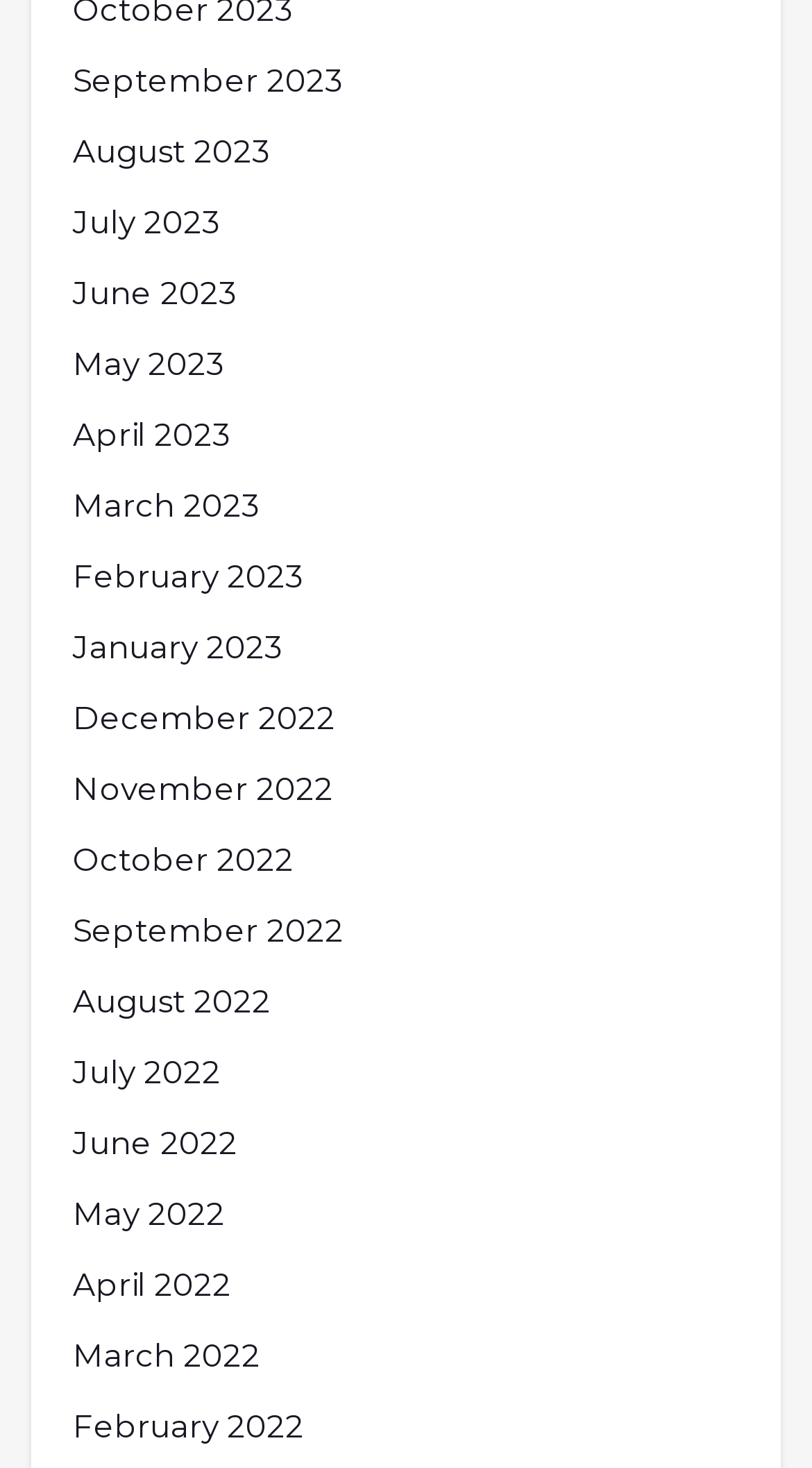Identify the bounding box coordinates for the element you need to click to achieve the following task: "browse June 2023". The coordinates must be four float values ranging from 0 to 1, formatted as [left, top, right, bottom].

[0.09, 0.183, 0.292, 0.218]